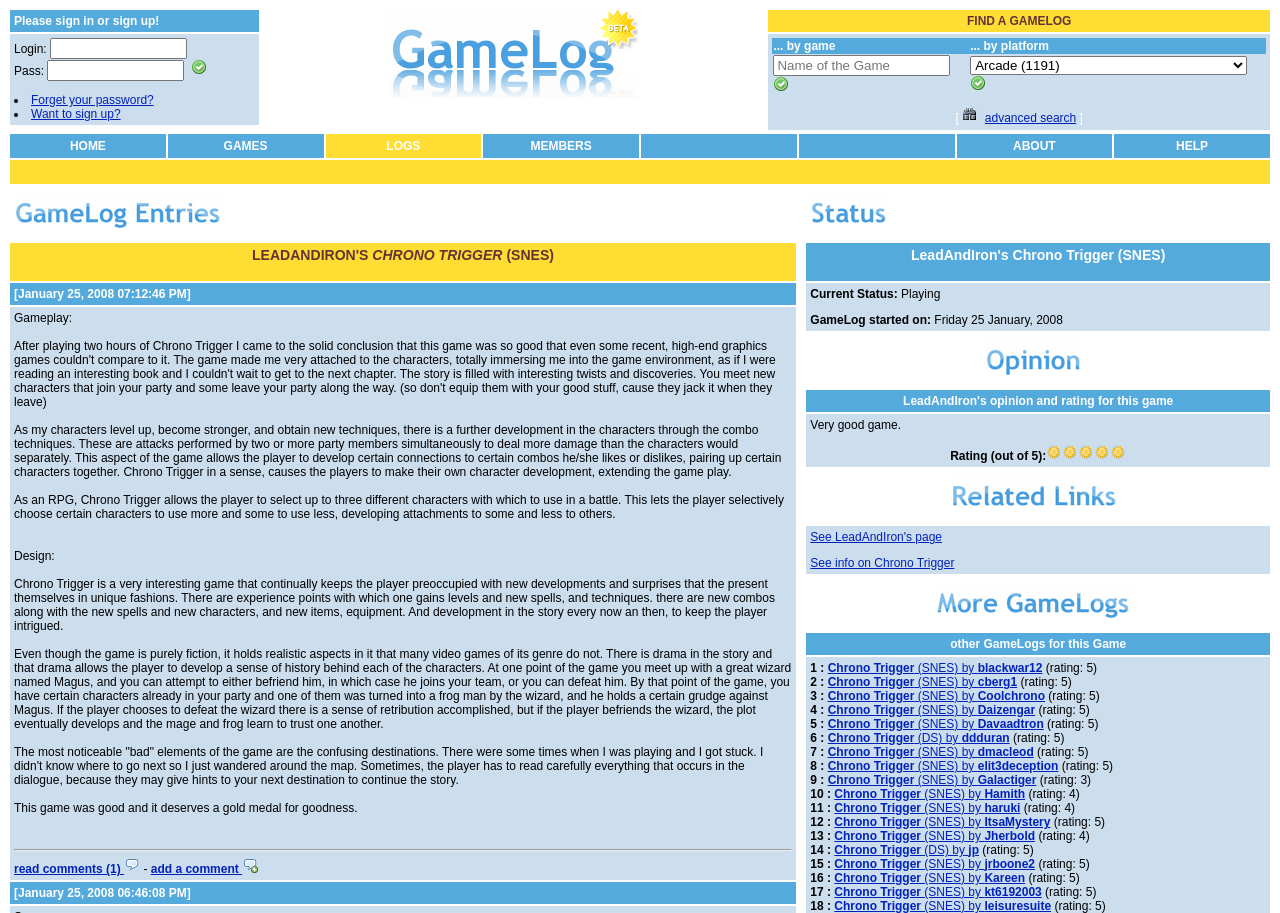Give a short answer using one word or phrase for the question:
What is the login option for users?

Sign in or sign up